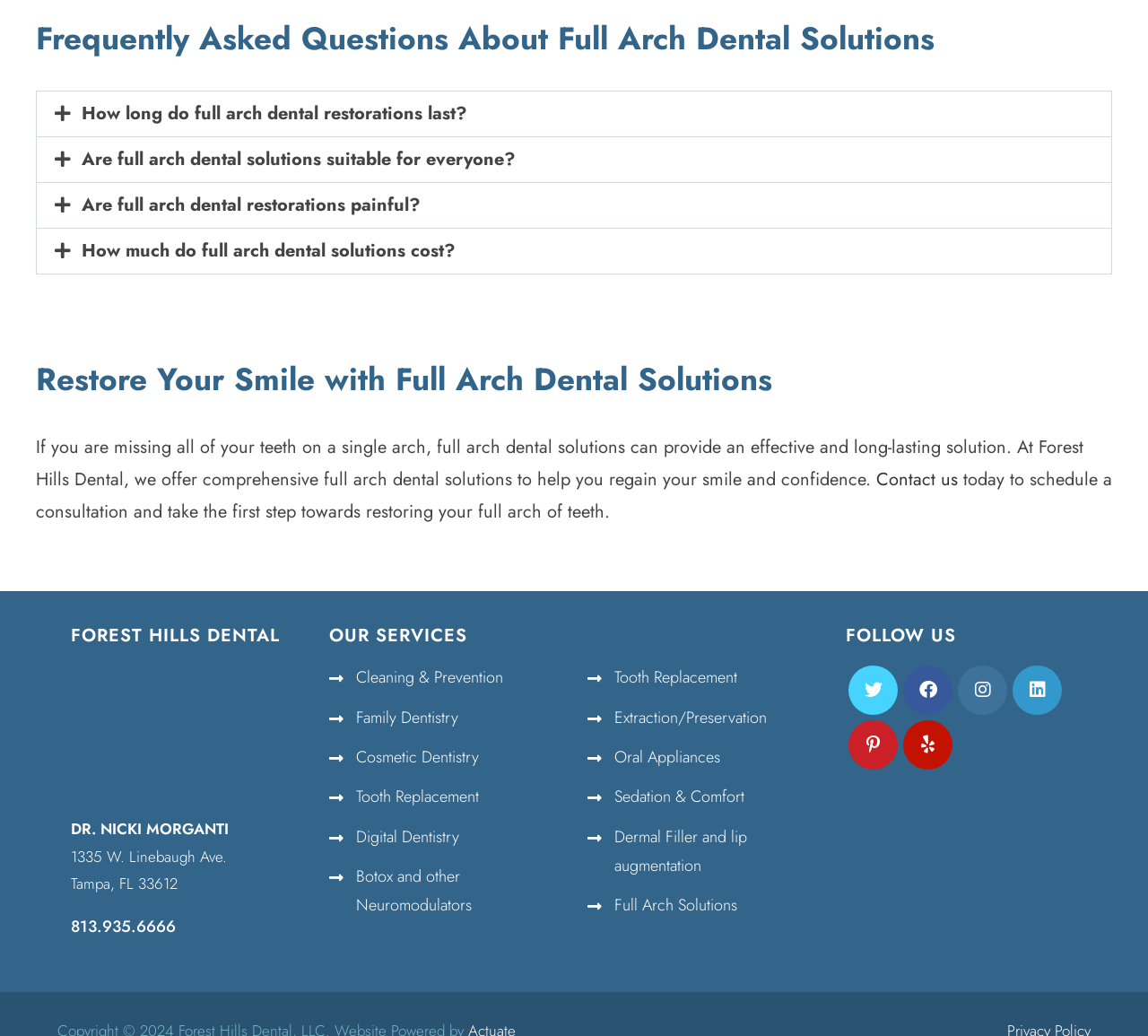Give a one-word or short phrase answer to the question: 
What is the name of the dental clinic?

Forest Hills Dental